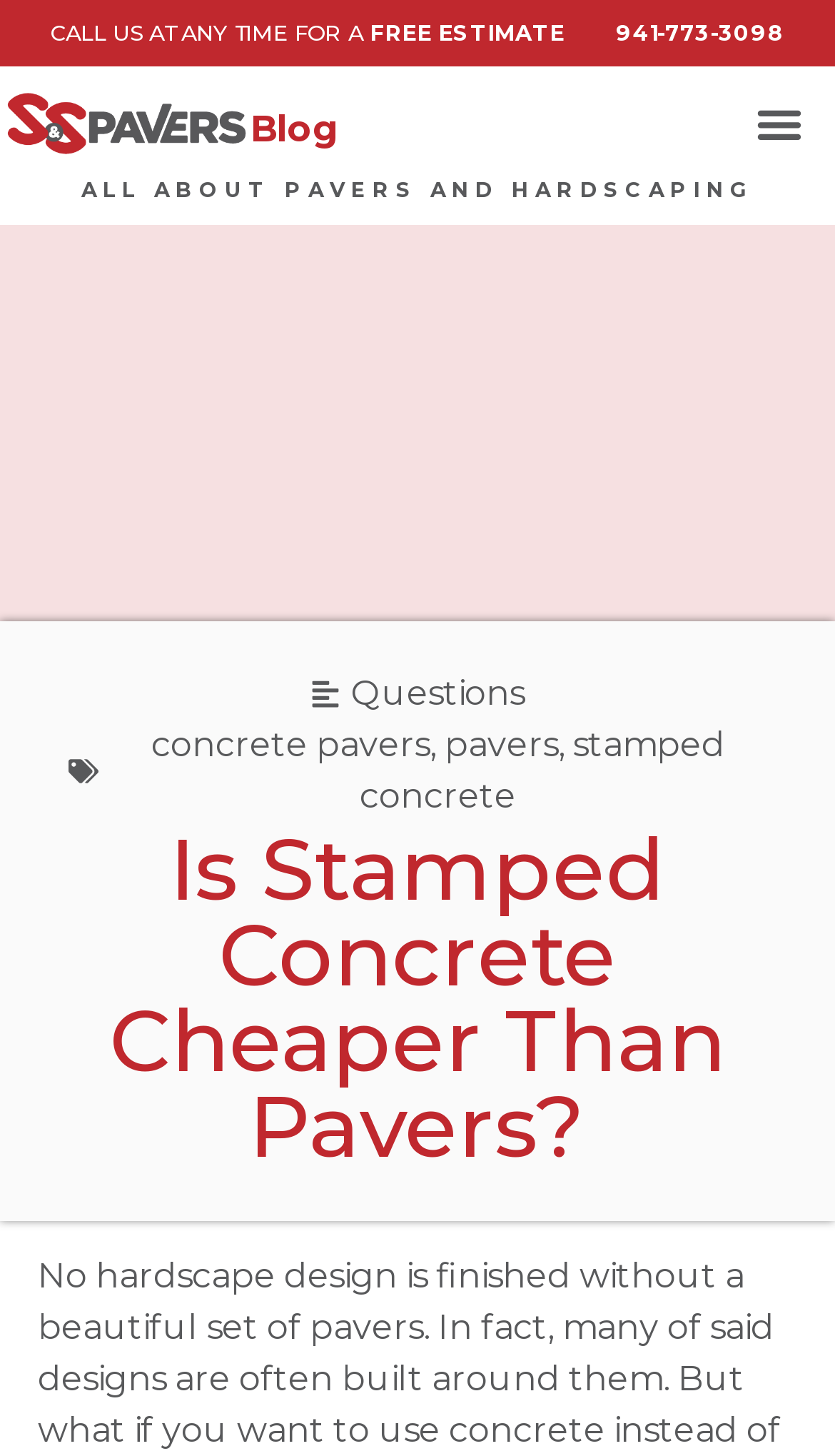Please provide a detailed answer to the question below based on the screenshot: 
What is the topic of the article?

The topic of the article can be inferred from the heading element that says 'Is Stamped Concrete Cheaper Than Pavers?', which suggests that the article is comparing stamped concrete and pavers.